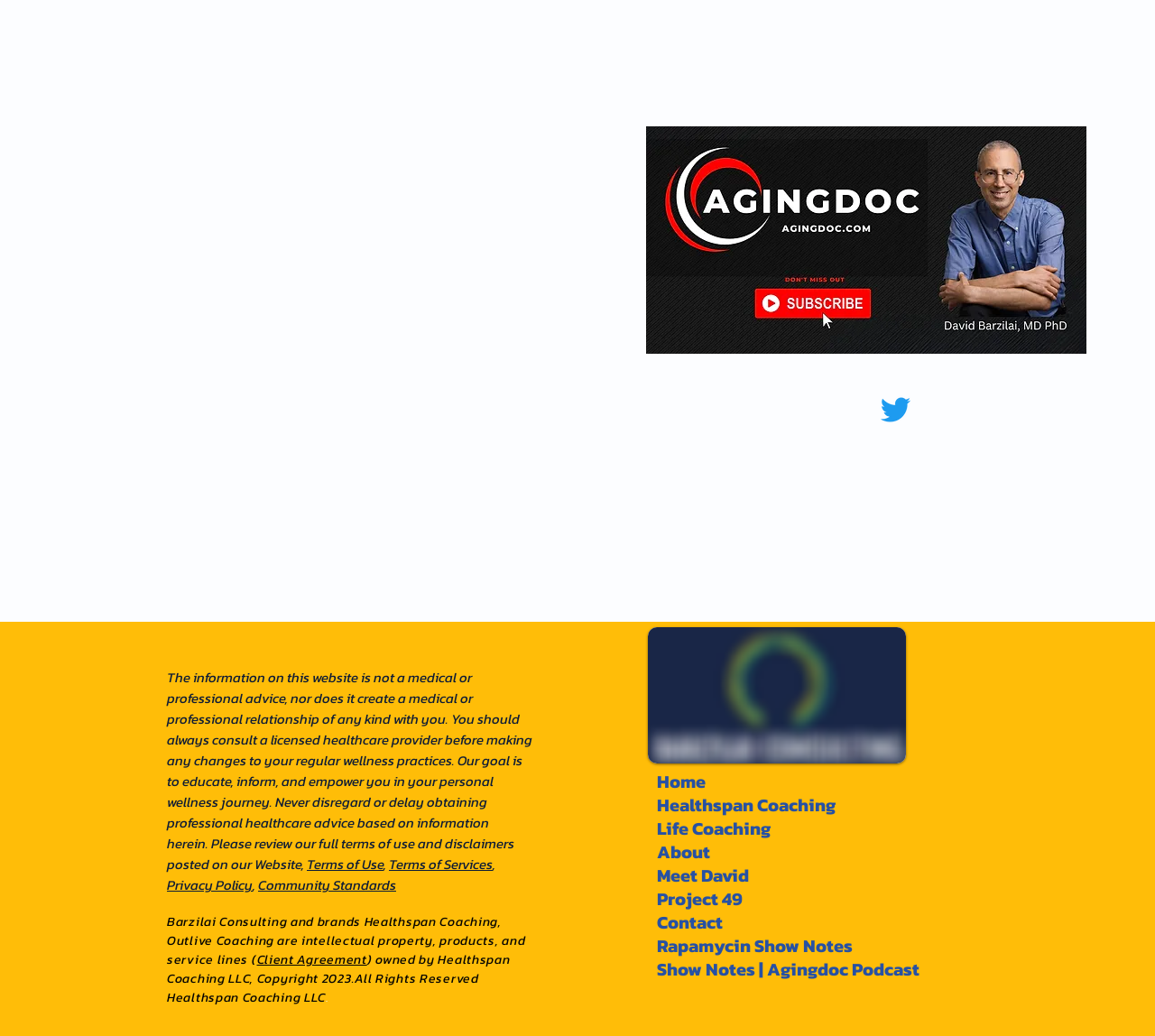What is the purpose of the website according to the disclaimer?
Answer the question with just one word or phrase using the image.

Educate, inform, and empower